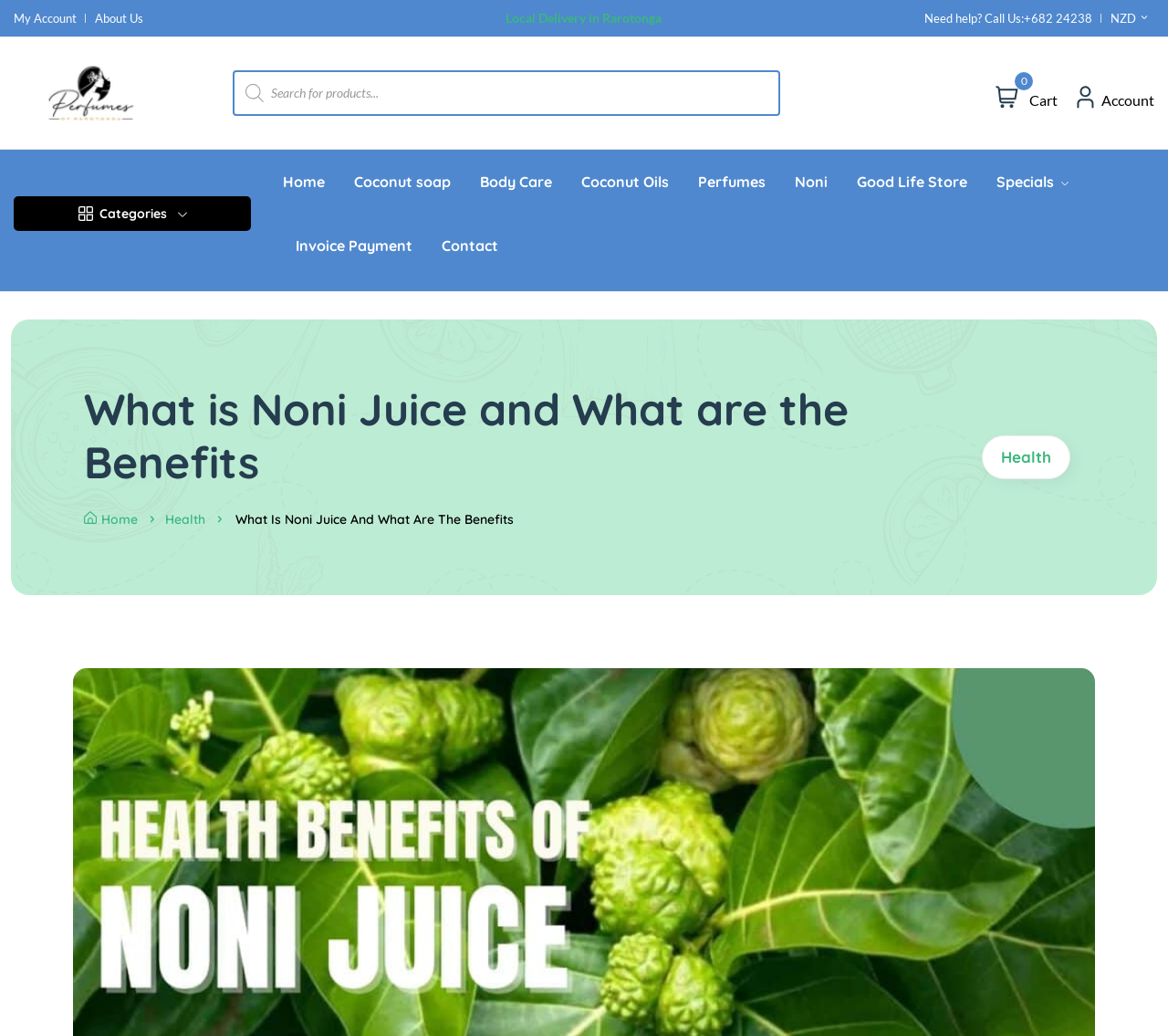Please locate the bounding box coordinates of the element that should be clicked to complete the given instruction: "Go to Home page".

[0.242, 0.144, 0.278, 0.206]